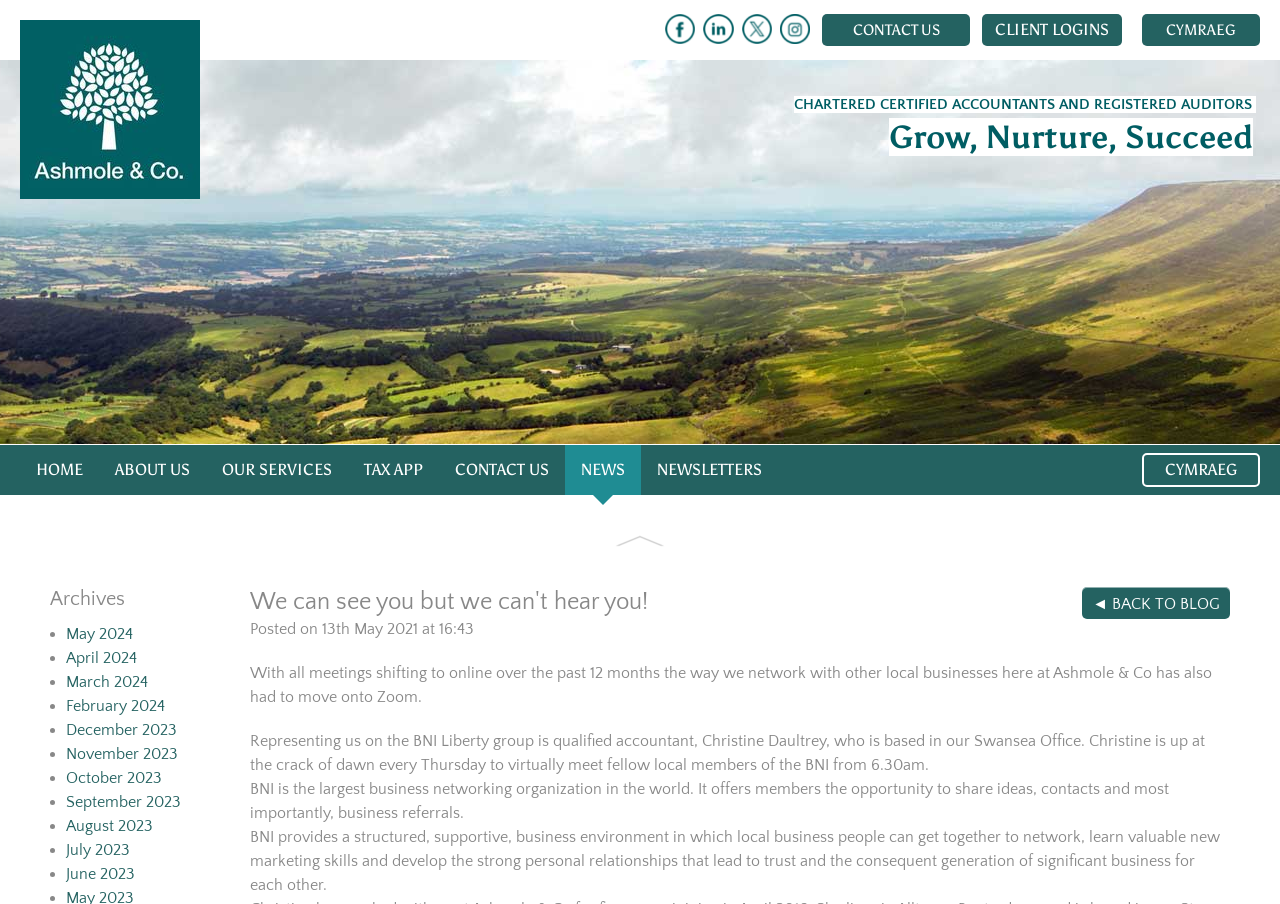Find the bounding box coordinates of the area that needs to be clicked in order to achieve the following instruction: "Click HOME". The coordinates should be specified as four float numbers between 0 and 1, i.e., [left, top, right, bottom].

[0.016, 0.492, 0.077, 0.548]